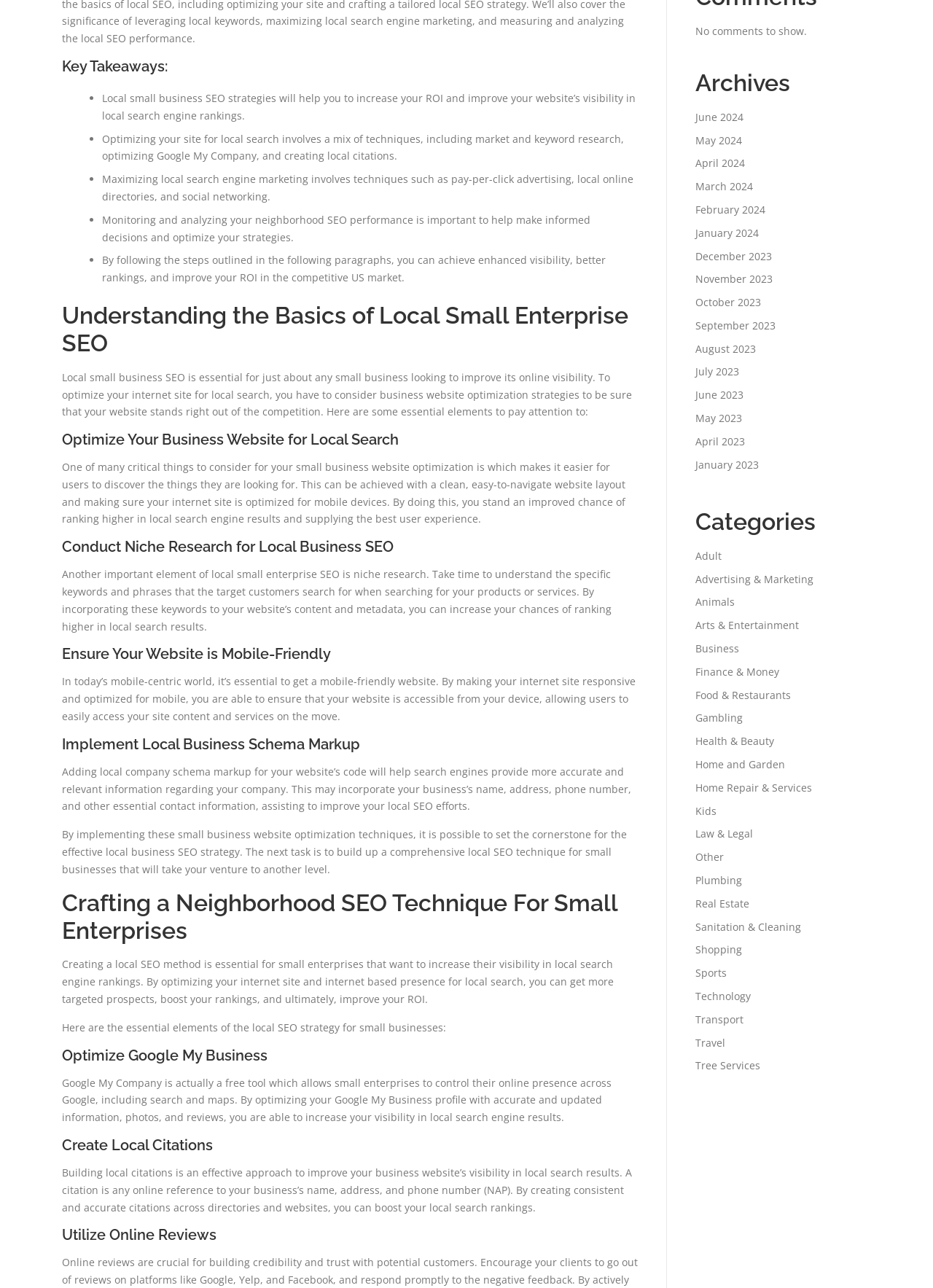Find the bounding box coordinates corresponding to the UI element with the description: "Home Repair & Services". The coordinates should be formatted as [left, top, right, bottom], with values as floats between 0 and 1.

[0.745, 0.606, 0.87, 0.617]